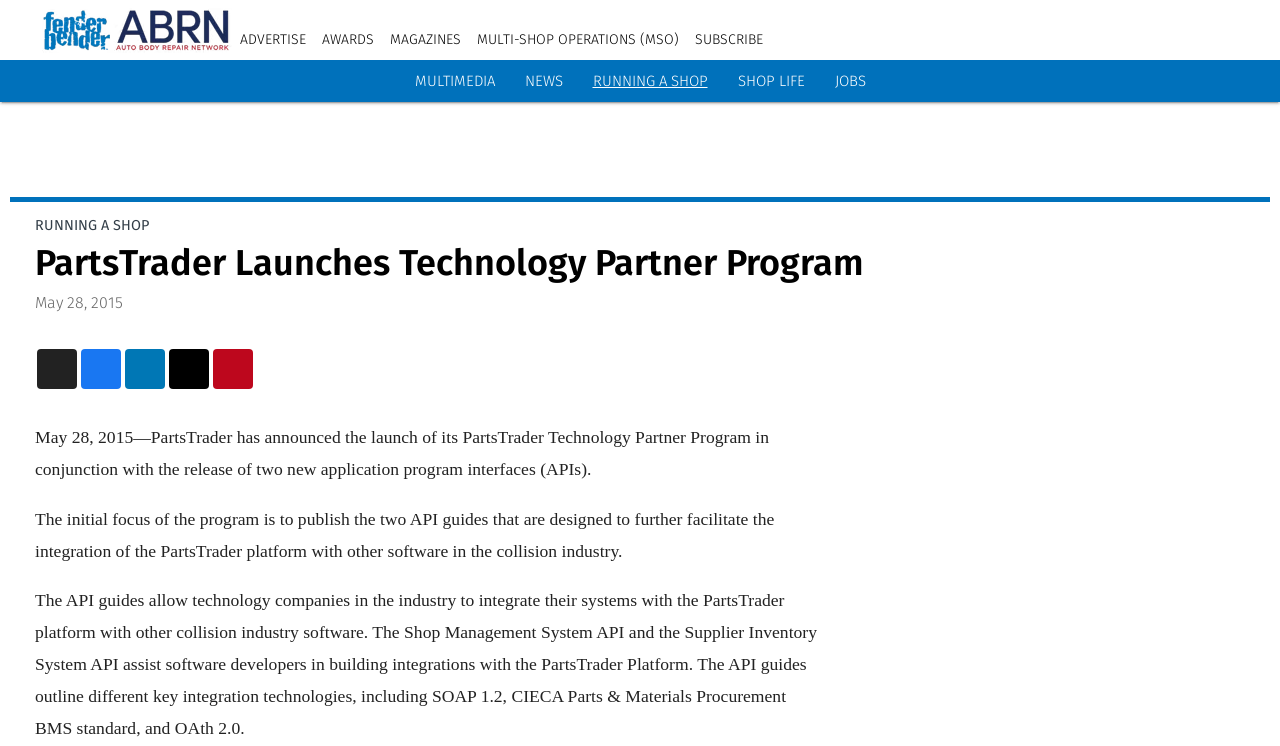What is the main heading of this webpage? Please extract and provide it.

PartsTrader Launches Technology Partner Program